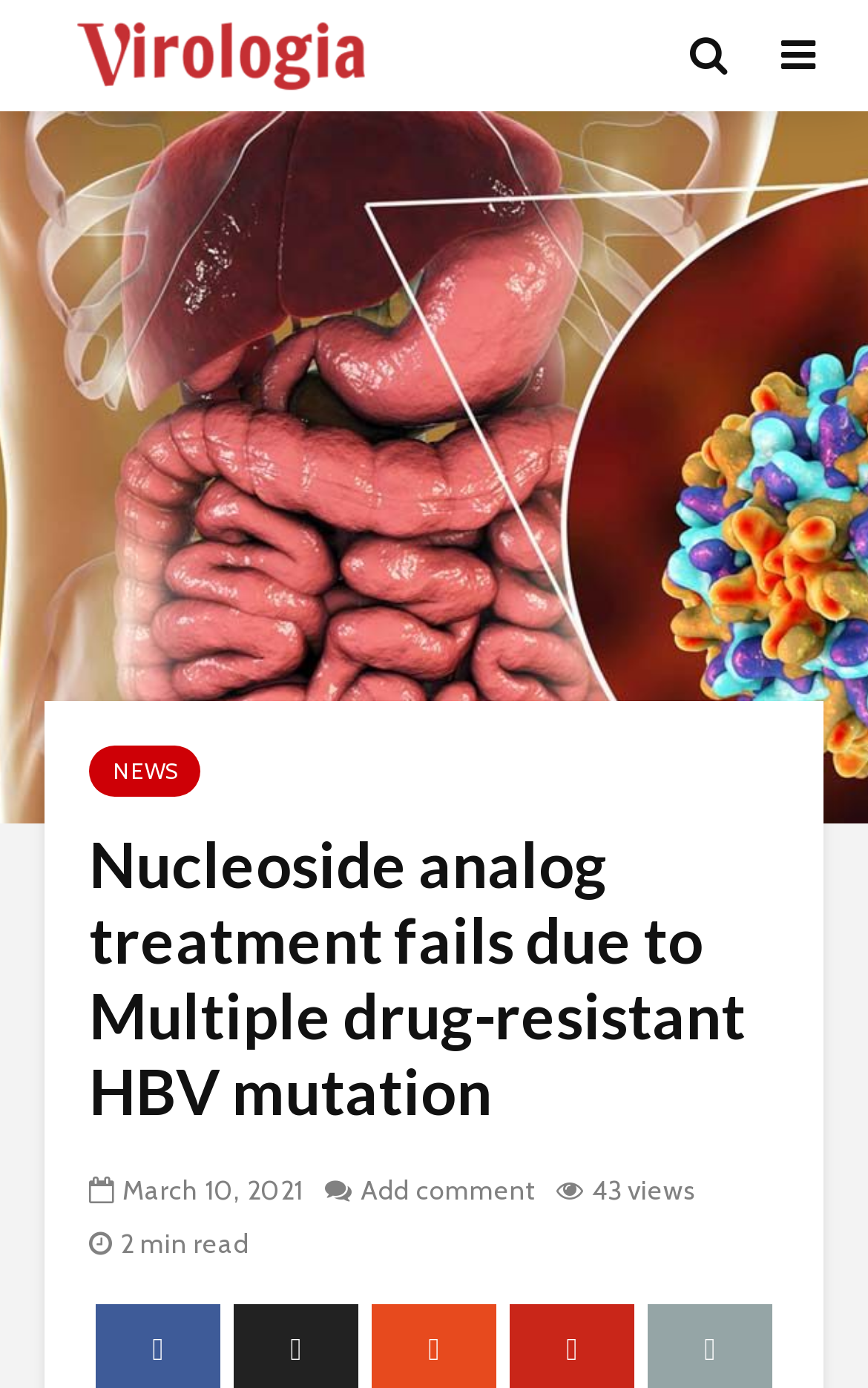How many views does the article have?
Look at the image and answer the question with a single word or phrase.

43 views